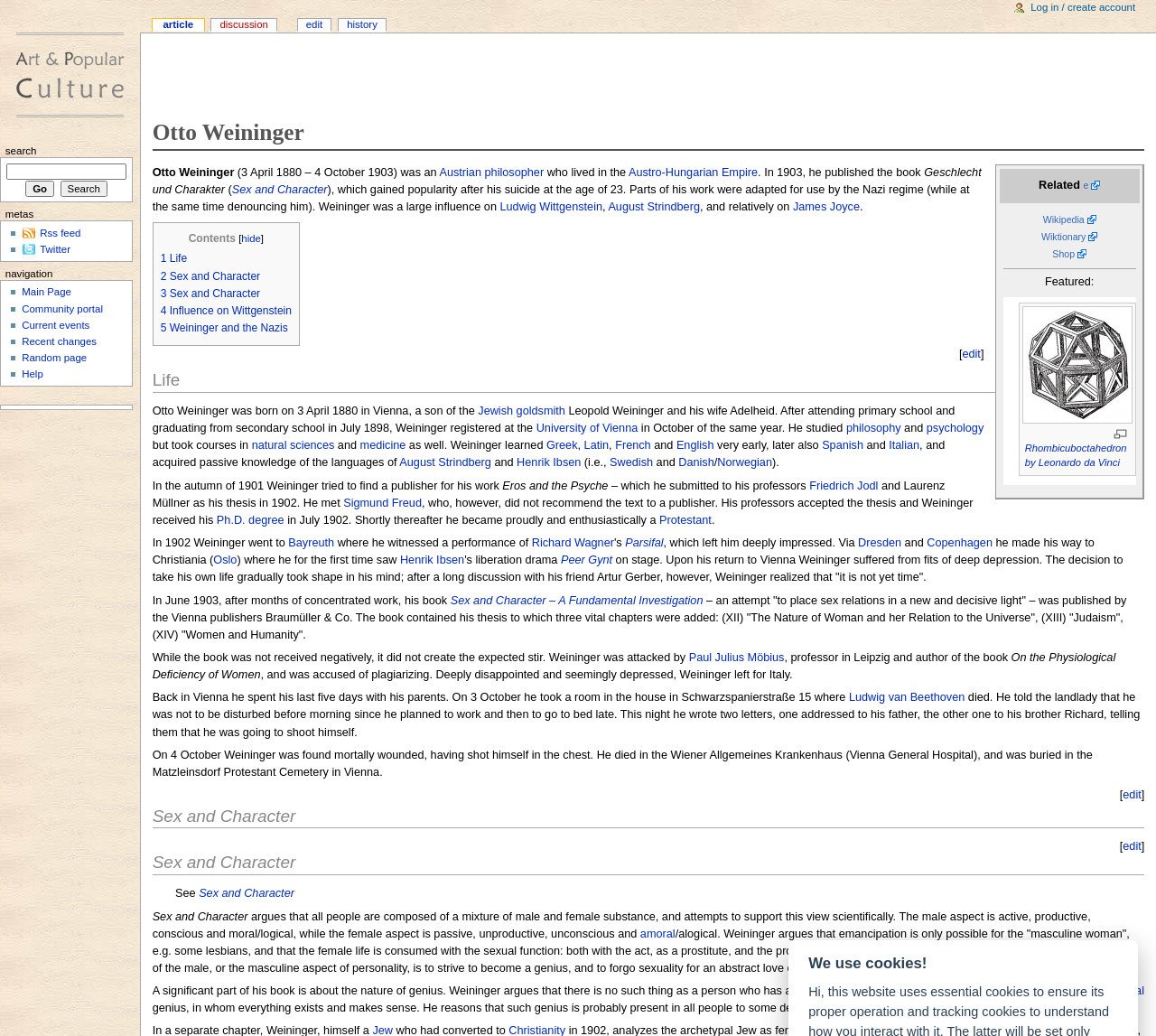Find the bounding box coordinates of the clickable area that will achieve the following instruction: "Click on the link to Wikipedia".

[0.902, 0.207, 0.948, 0.217]